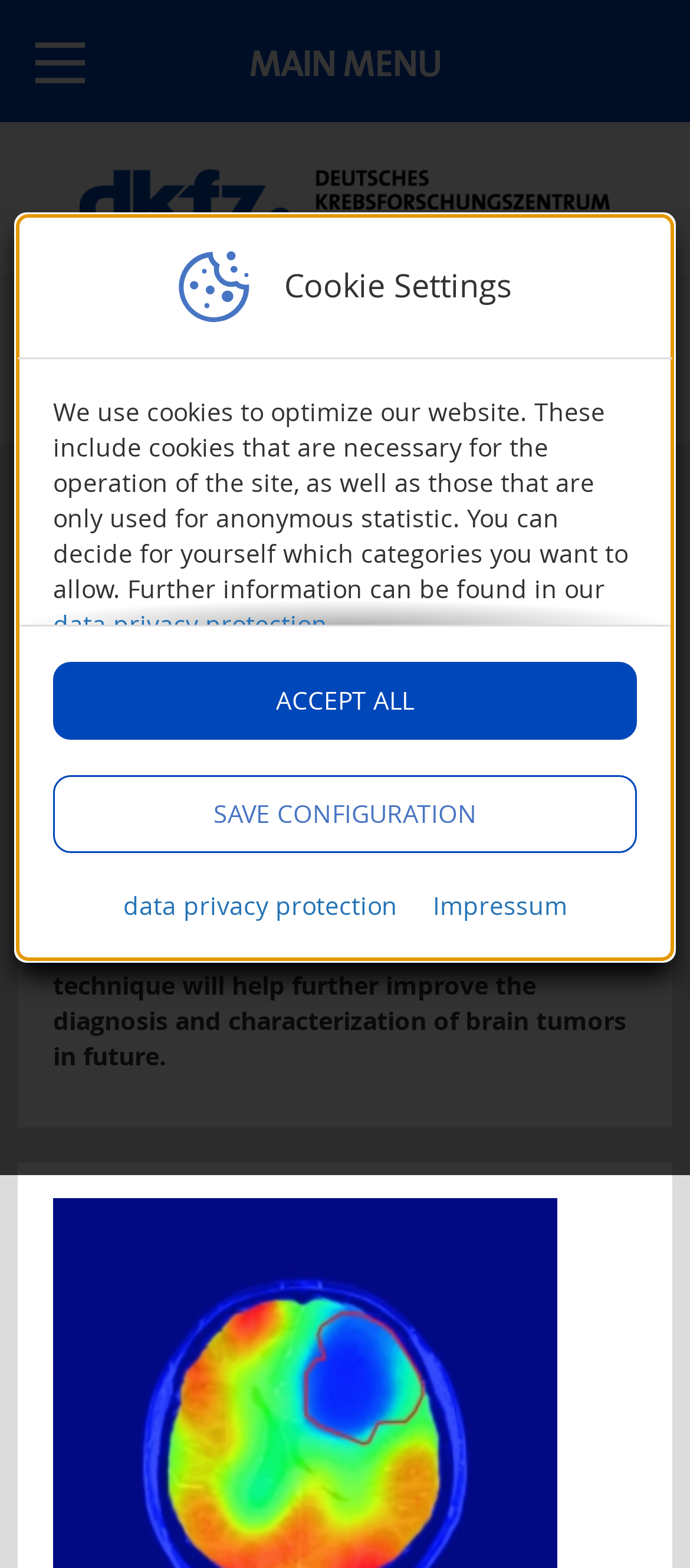What is the date of the press release?
Please craft a detailed and exhaustive response to the question.

I found the answer by looking at the static text element with the text 'No. 08 | 18/02/2020 | by Rei', which is under the heading element with the text 'Using oxygen to make cancer visible'.